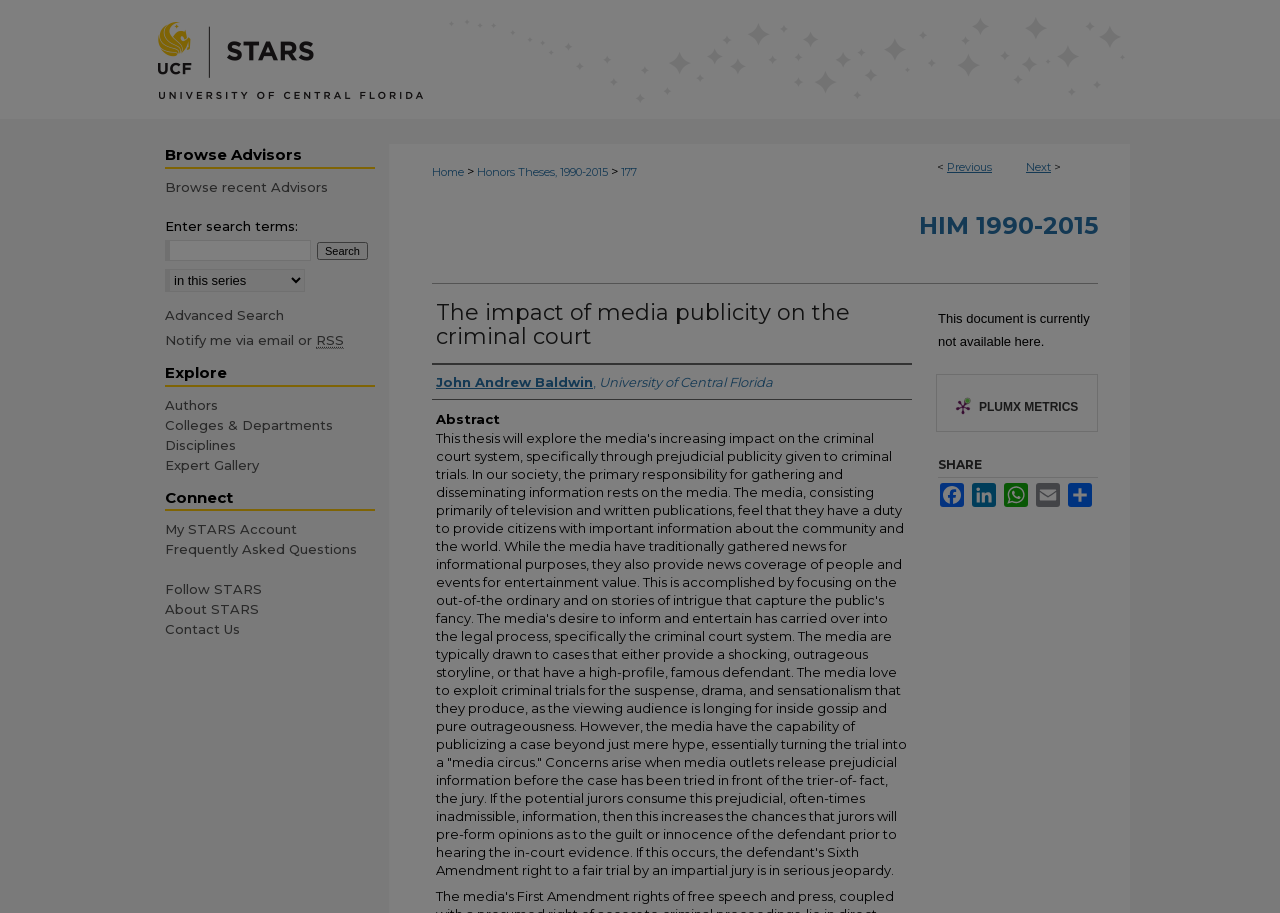Please determine the bounding box coordinates of the element's region to click for the following instruction: "Search for advisors".

[0.129, 0.263, 0.243, 0.286]